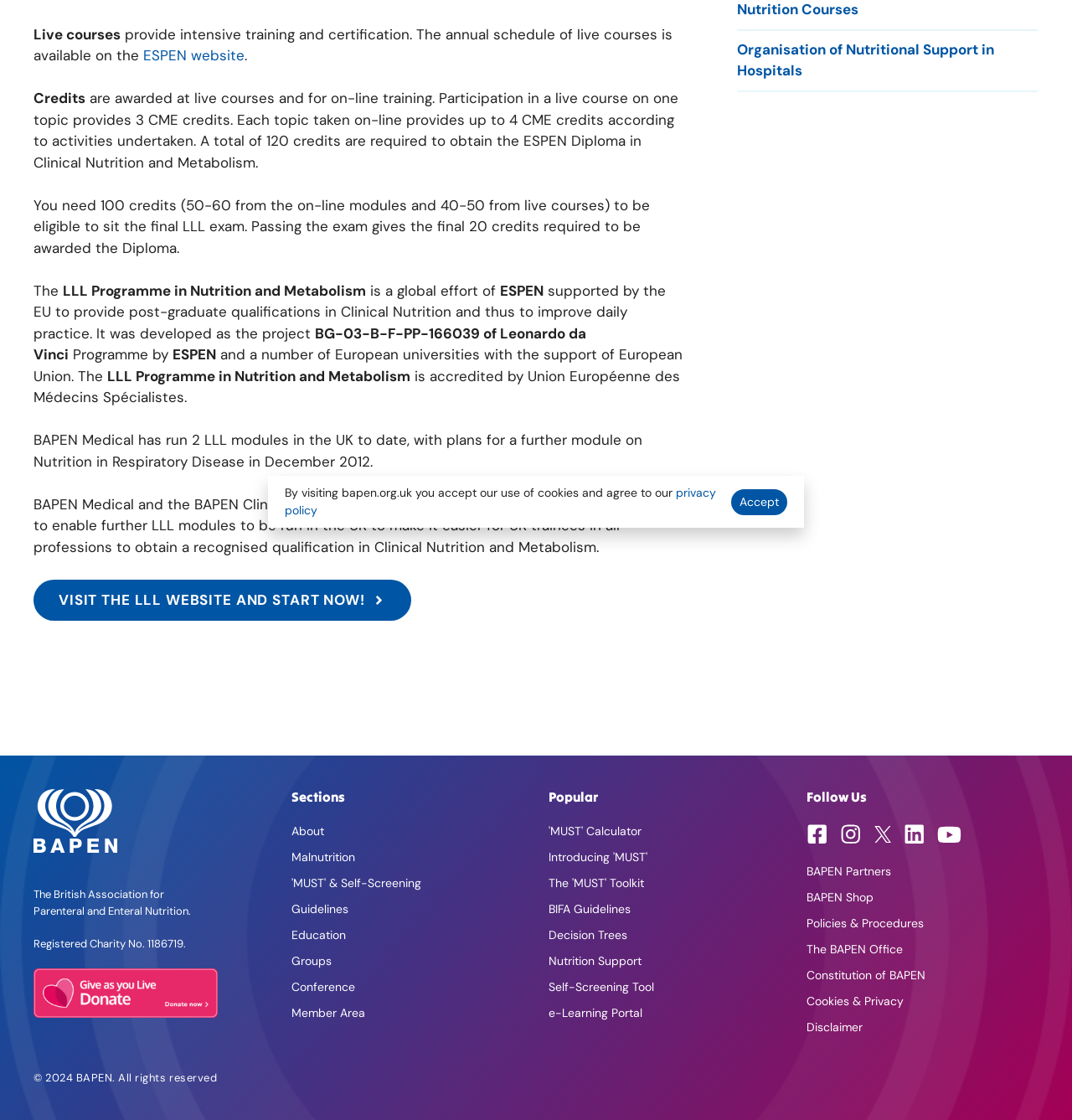Identify the bounding box coordinates for the UI element described as follows: "Groups". Ensure the coordinates are four float numbers between 0 and 1, formatted as [left, top, right, bottom].

[0.271, 0.851, 0.309, 0.864]